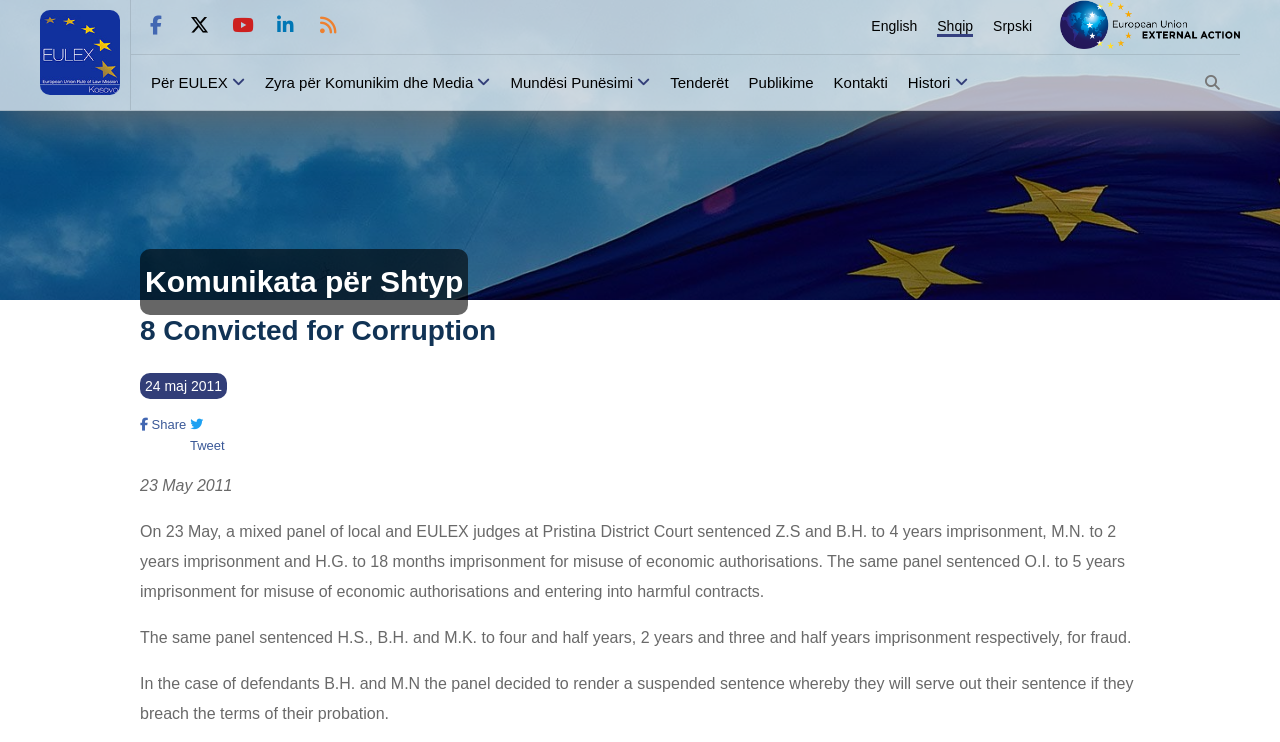How many social media sharing options are available?
Provide a short answer using one word or a brief phrase based on the image.

2